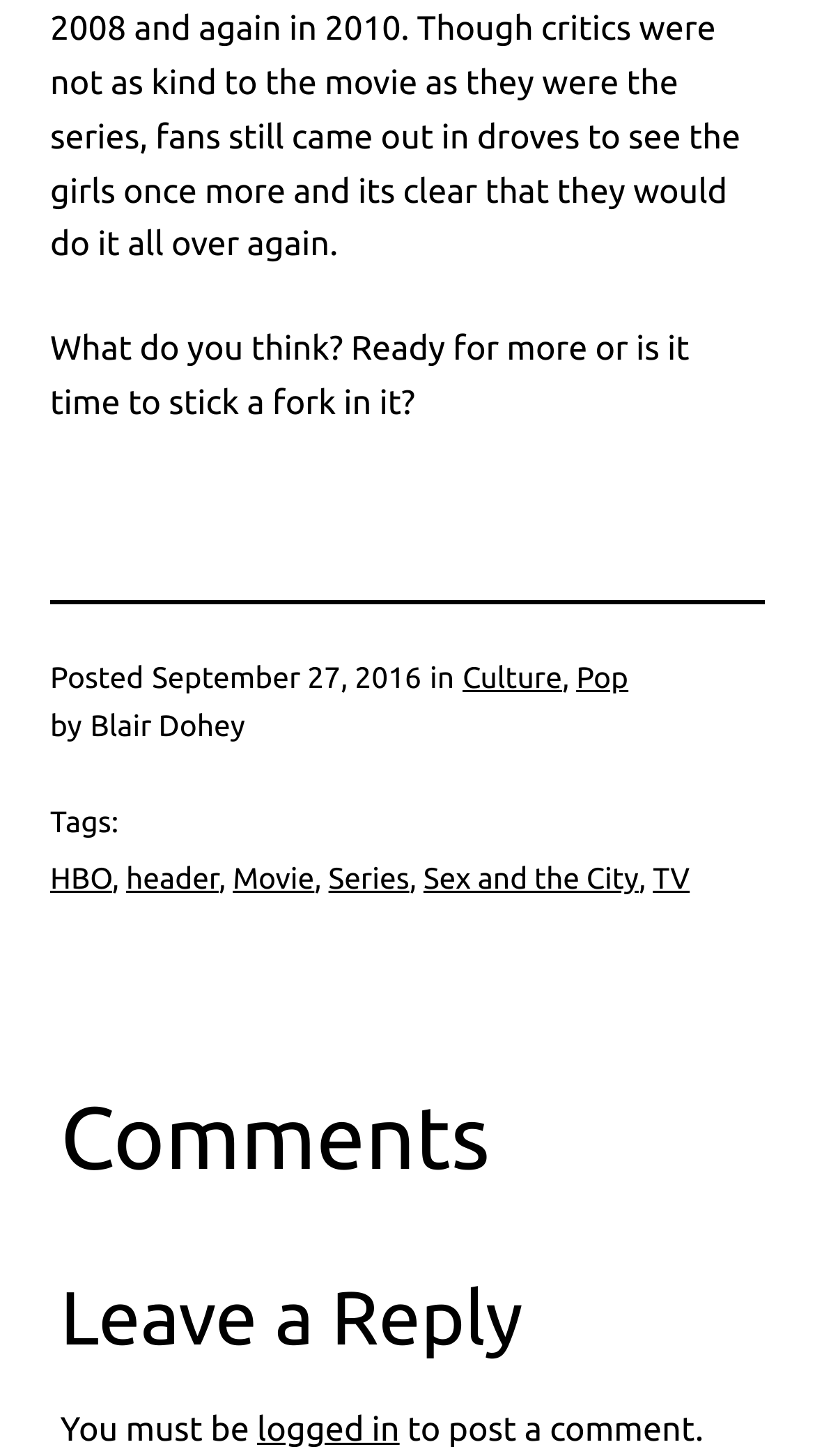Determine the bounding box for the UI element that matches this description: "logged in".

[0.315, 0.969, 0.49, 0.995]